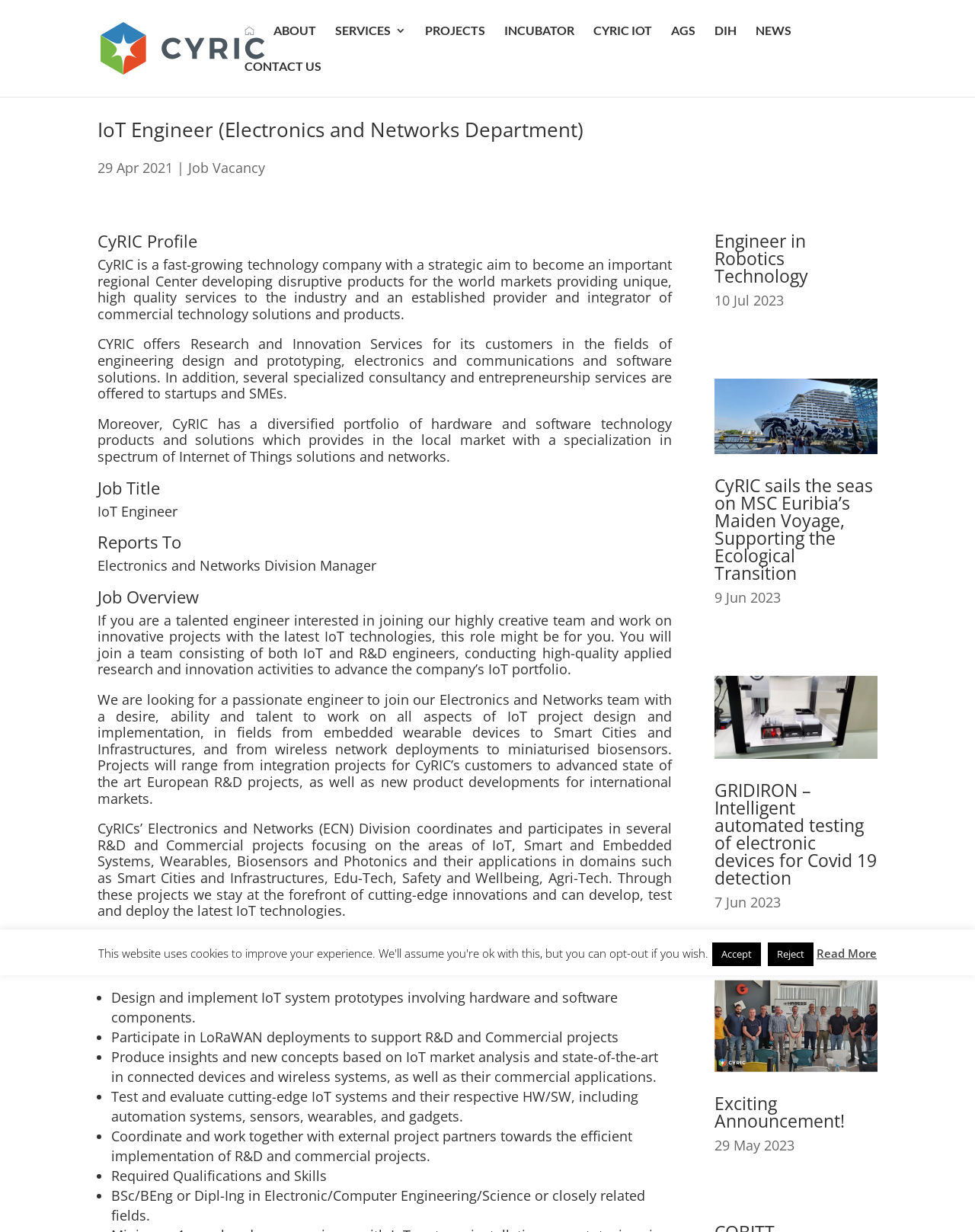Consider the image and give a detailed and elaborate answer to the question: 
What is the company name?

The company name is CyRIC, which can be found in the top-left corner of the webpage, both as an image and as a link.